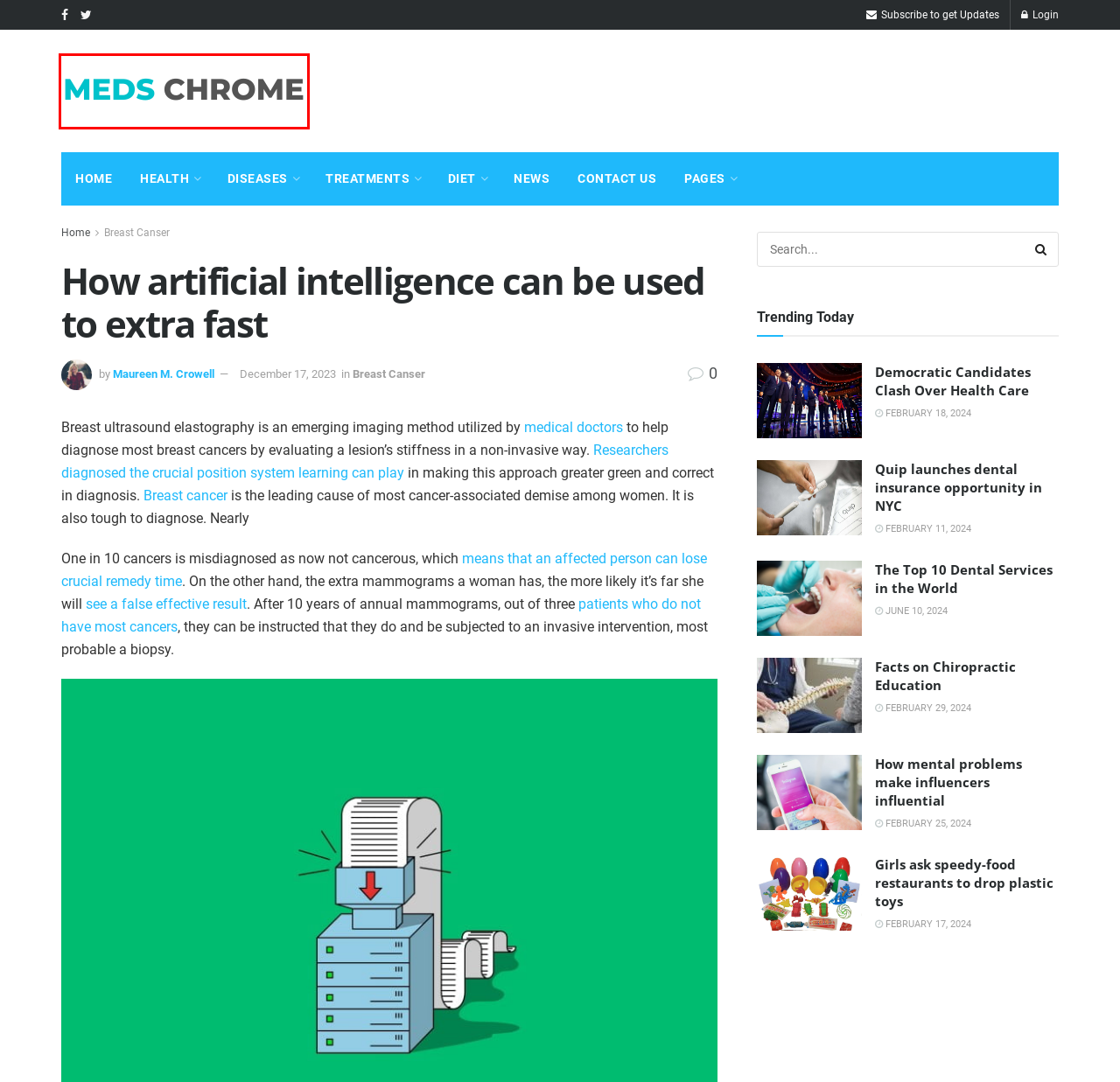You have a screenshot of a webpage where a red bounding box highlights a specific UI element. Identify the description that best matches the resulting webpage after the highlighted element is clicked. The choices are:
A. Contact Us - Meds Chrome
B. Maureen M. Crowell - Meds Chrome
C. Breast Canser - Meds Chrome
D. 'Living drug' offers a desire to terminal blood cancer patients - Meds Chrome
E. This is what medical doctor visits would seem like under Medicare for All - Meds Chrome
F. Treatments - Meds Chrome
G. How mental problems make influencers influential - Meds Chrome
H. Home - Meds Chrome

H